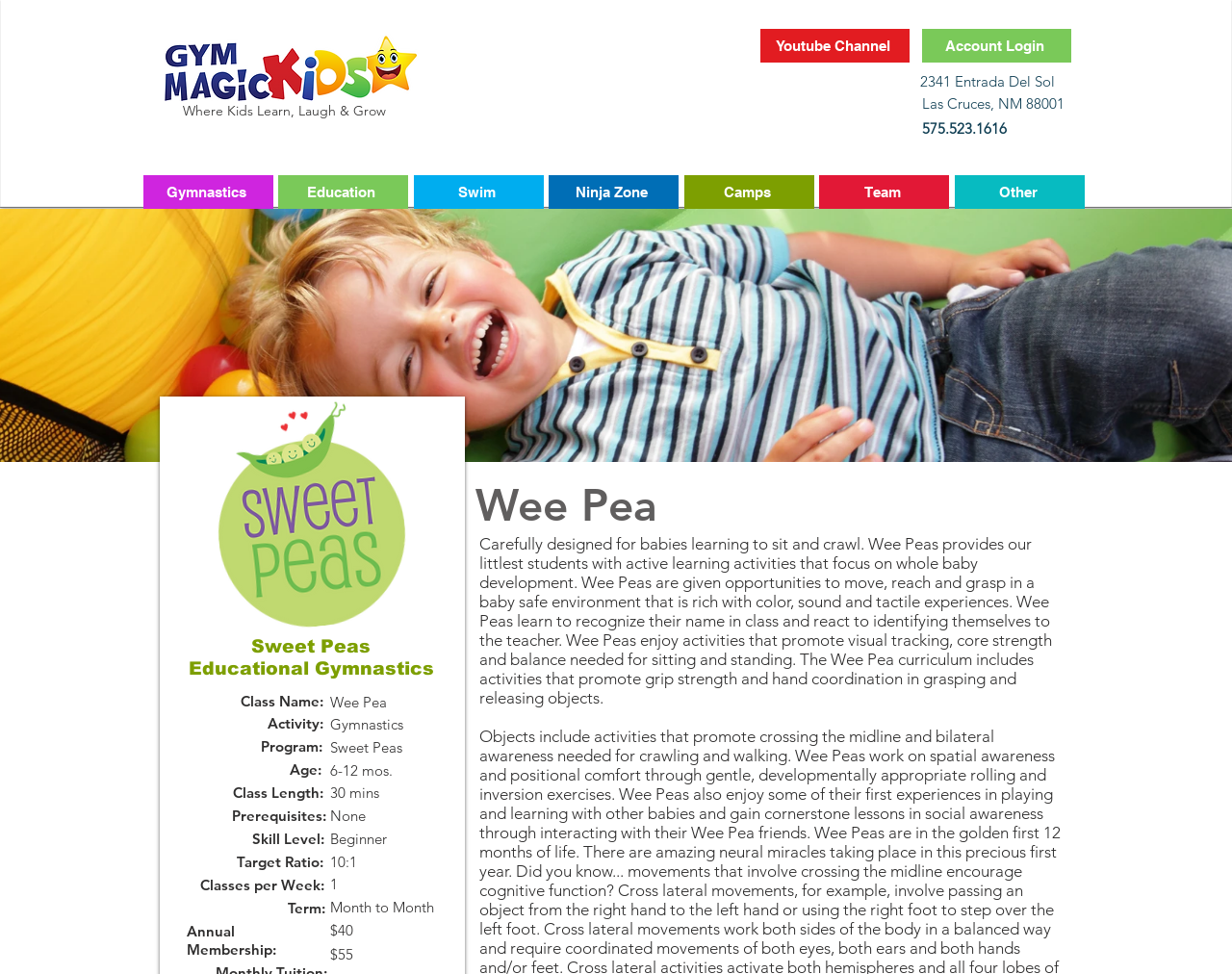Please determine the bounding box coordinates of the clickable area required to carry out the following instruction: "Learn more about the Wee Pea program". The coordinates must be four float numbers between 0 and 1, represented as [left, top, right, bottom].

[0.389, 0.548, 0.854, 0.726]